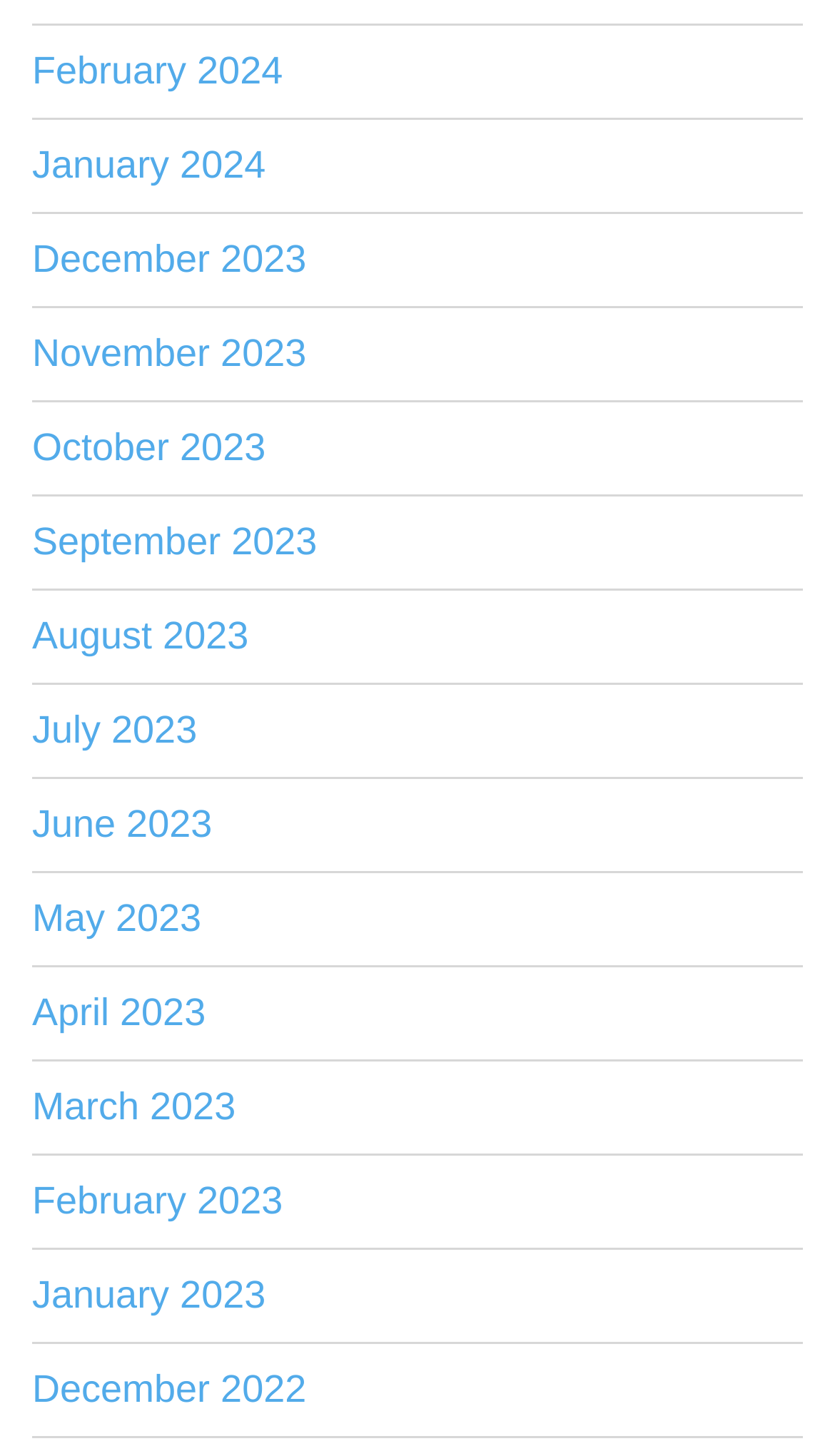Provide a short, one-word or phrase answer to the question below:
What is the position of the 'June 2023' link?

6th from the top